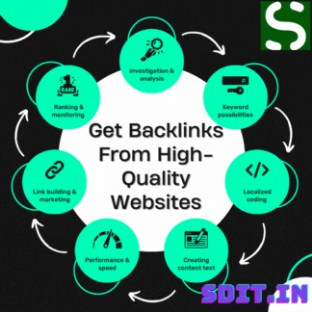Give a thorough and detailed caption for the image.

The image presents a visually engaging promotional graphic emphasizing the importance of obtaining backlinks from high-quality websites for enhancing online presence. At the center of the graphic, the phrase "Get Backlinks From High-Quality Websites" is prominently displayed, surrounded by a circular layout of icons and keywords that highlight the various aspects of backlink strategy. These include "Ranking & monitoring," "Investigation & analysis," "Keyword possibilities," "Localized coding," "Performance & speed," and "Creating content text." The vibrant turquoise circles draw attention to key areas of focus, indicating a comprehensive approach to digital marketing. The visual is branded with the logo "SDIT.IN" situated in the lower corner, reinforcing the source of this information. Overall, the graphic serves as an eye-catching guide for individuals looking to enhance their search engine optimization (SEO) efforts through effective backlinking techniques.